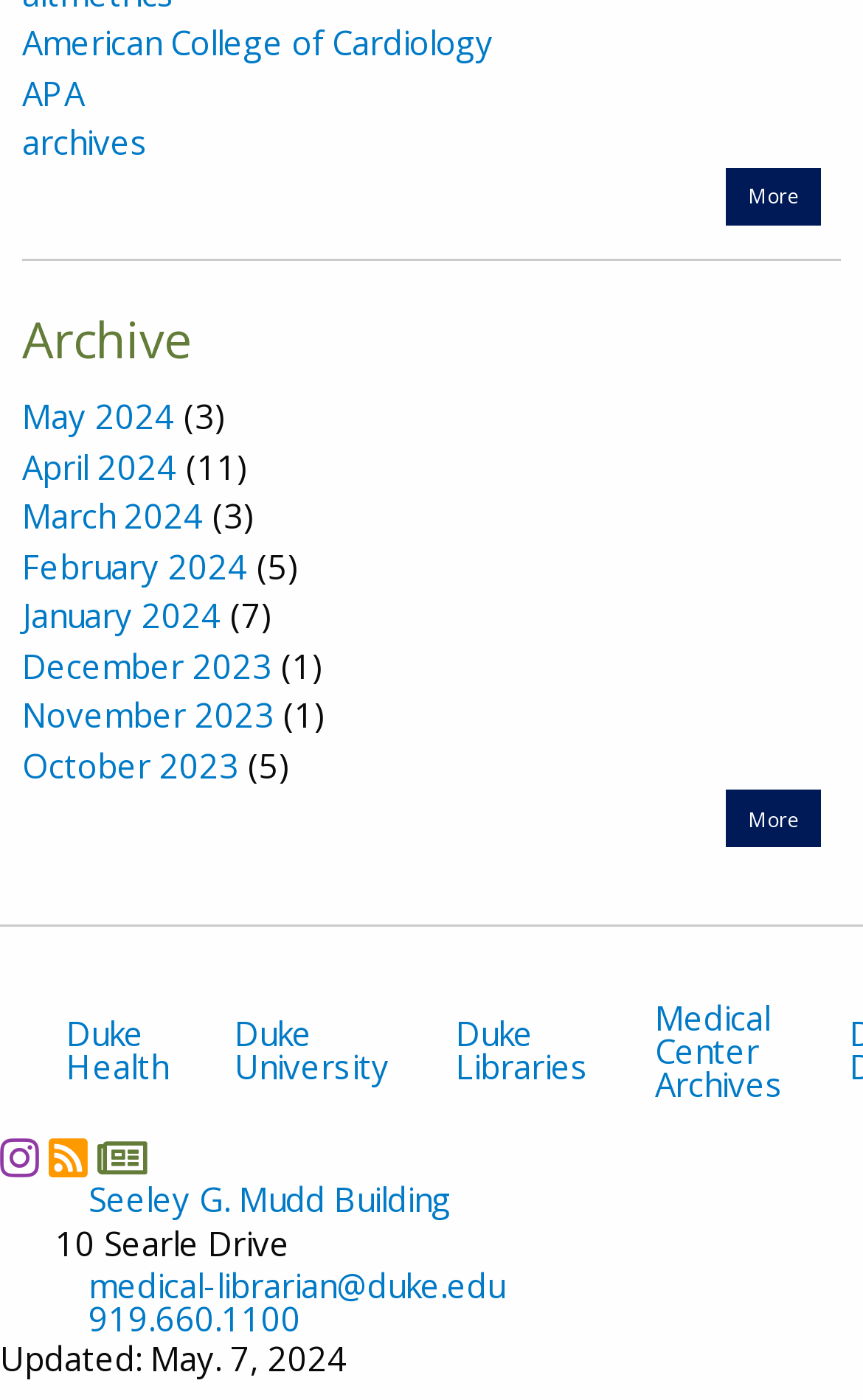Please determine the bounding box coordinates of the area that needs to be clicked to complete this task: 'Go to May 2024'. The coordinates must be four float numbers between 0 and 1, formatted as [left, top, right, bottom].

[0.026, 0.281, 0.203, 0.313]